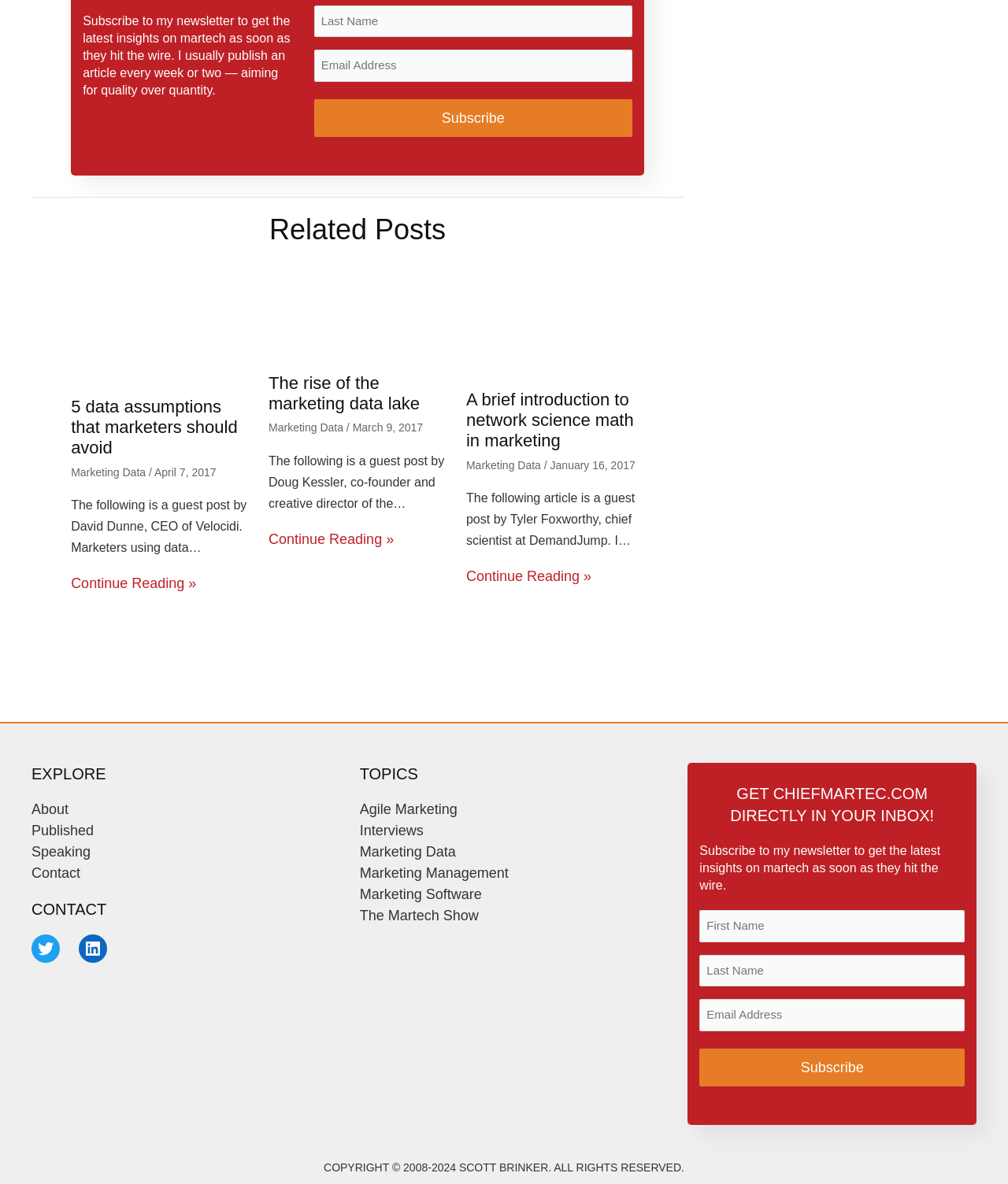Could you highlight the region that needs to be clicked to execute the instruction: "Subscribe to the newsletter"?

[0.311, 0.084, 0.627, 0.115]